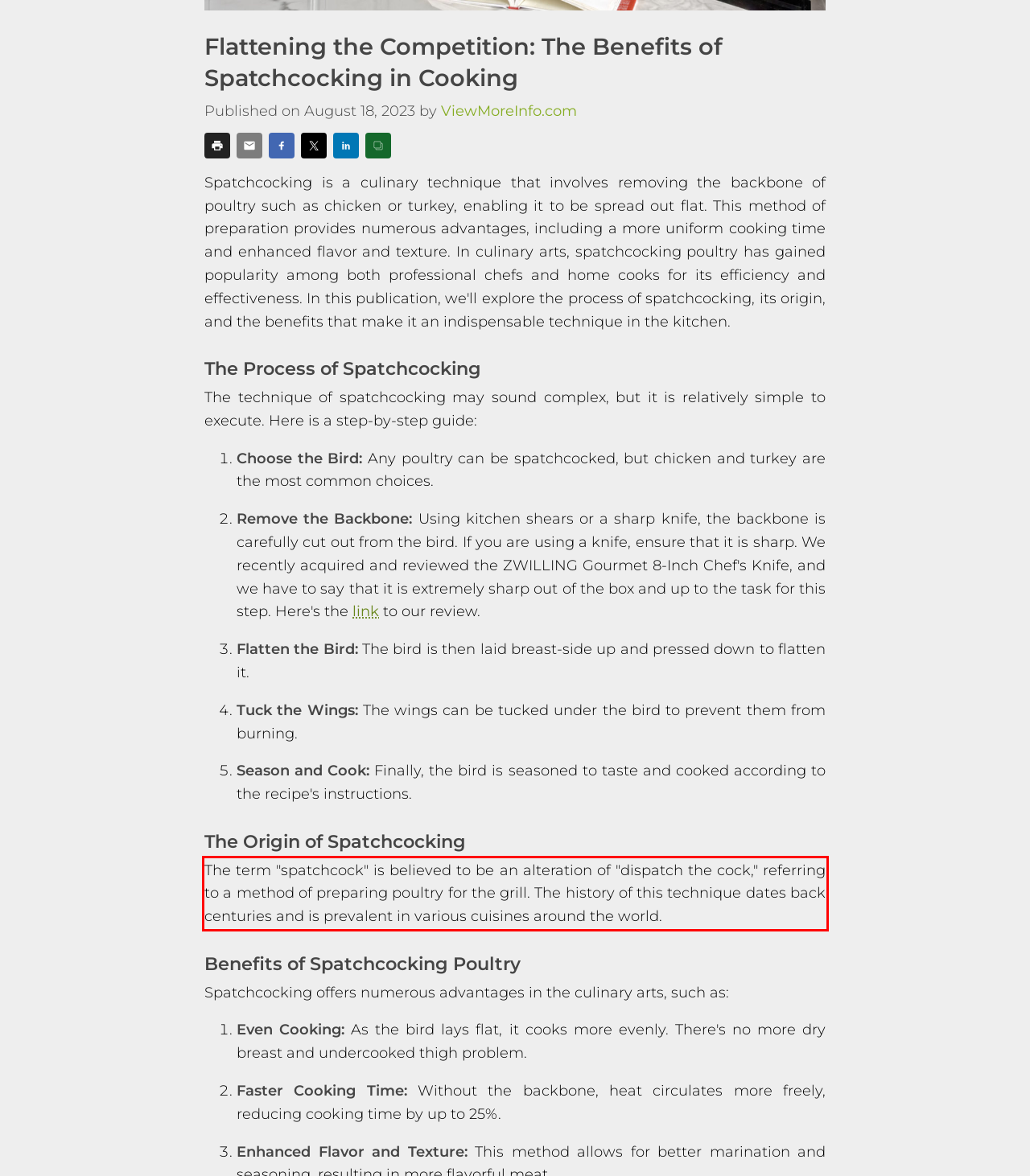Please perform OCR on the text content within the red bounding box that is highlighted in the provided webpage screenshot.

The term "spatchcock" is believed to be an alteration of "dispatch the cock," referring to a method of preparing poultry for the grill. The history of this technique dates back centuries and is prevalent in various cuisines around the world.